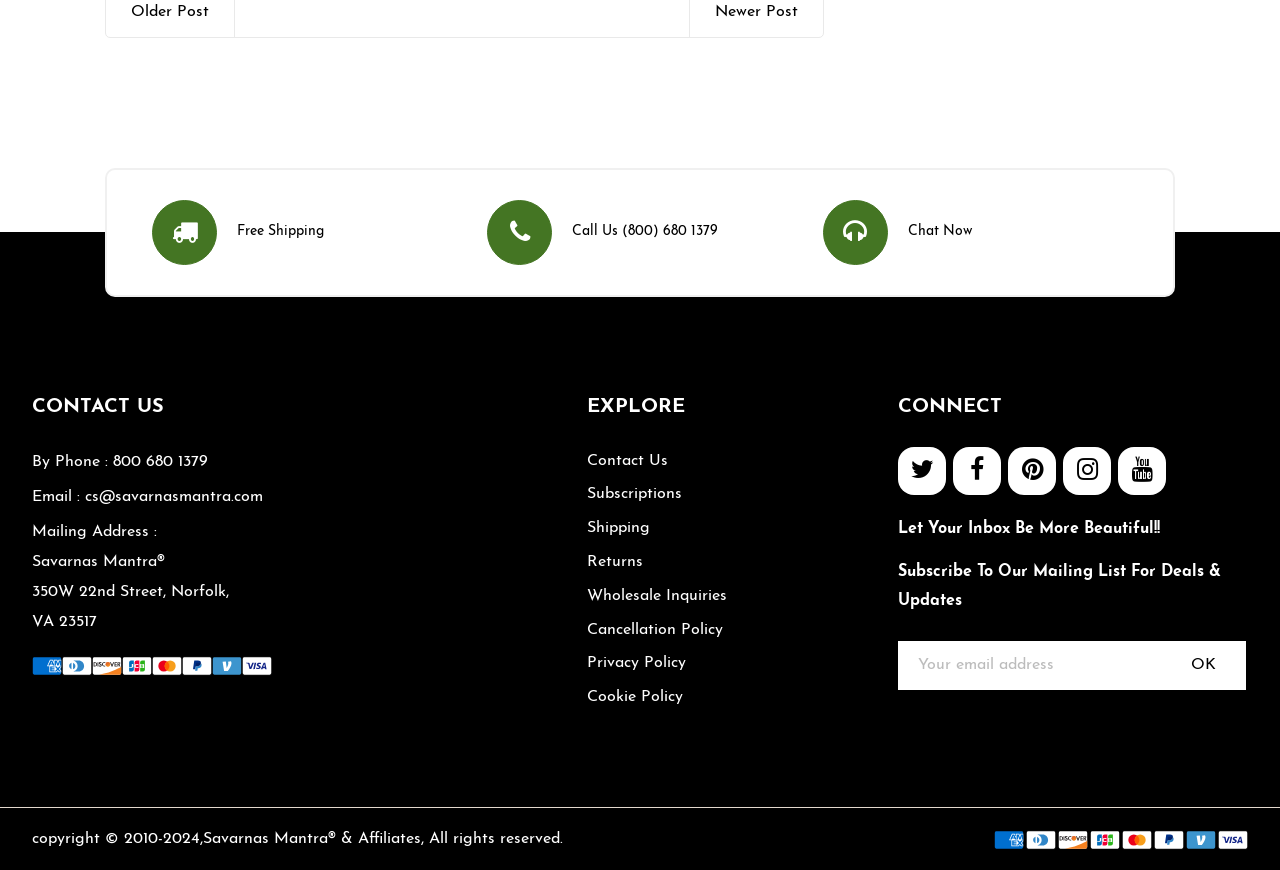Please find the bounding box coordinates in the format (top-left x, top-left y, bottom-right x, bottom-right y) for the given element description. Ensure the coordinates are floating point numbers between 0 and 1. Description: Call Us (800) 680 1379

[0.447, 0.257, 0.561, 0.274]